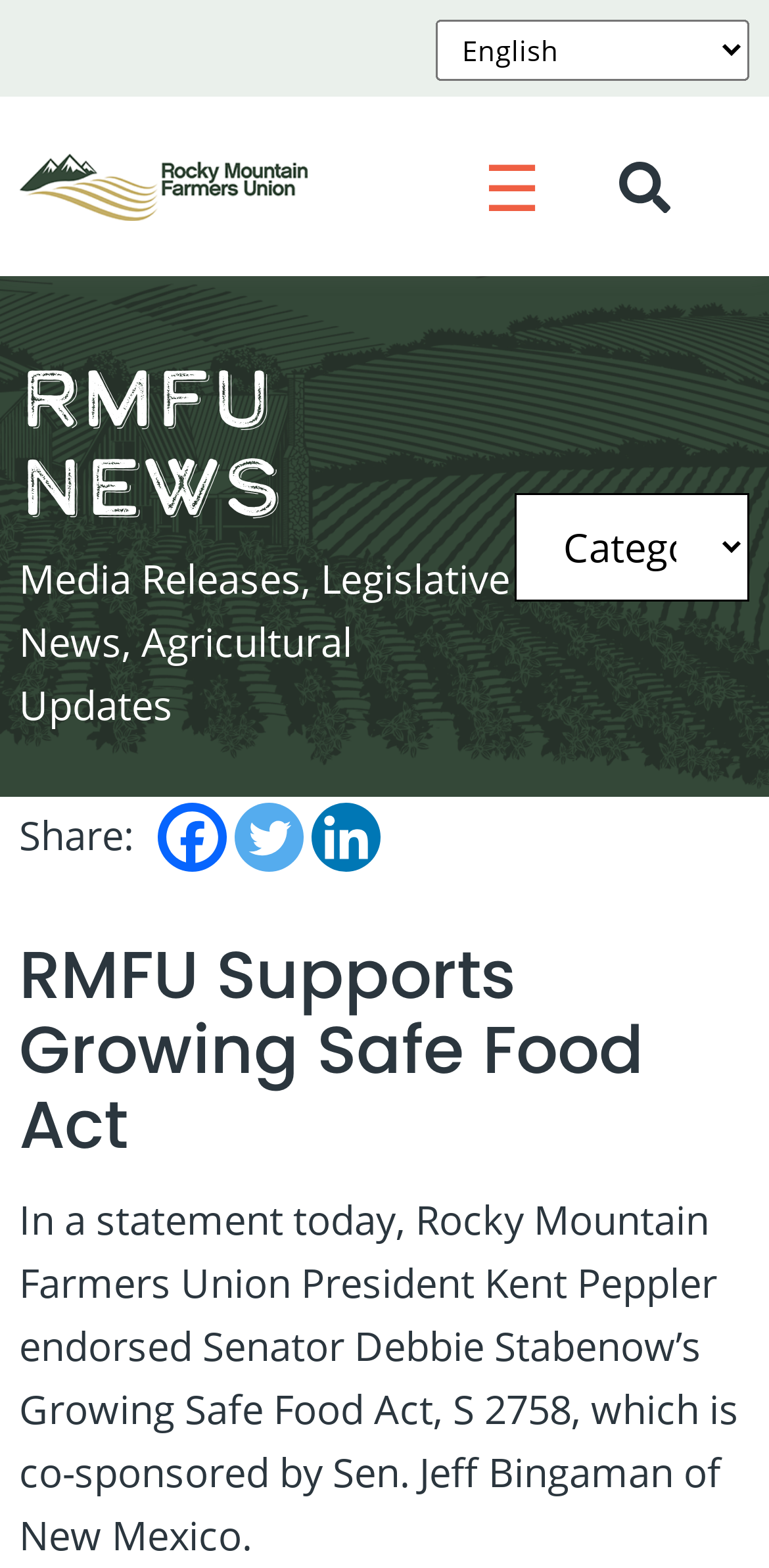Using the provided element description, identify the bounding box coordinates as (top-left x, top-left y, bottom-right x, bottom-right y). Ensure all values are between 0 and 1. Description: aria-label="Linkedin" title="Linkedin"

[0.404, 0.542, 0.494, 0.586]